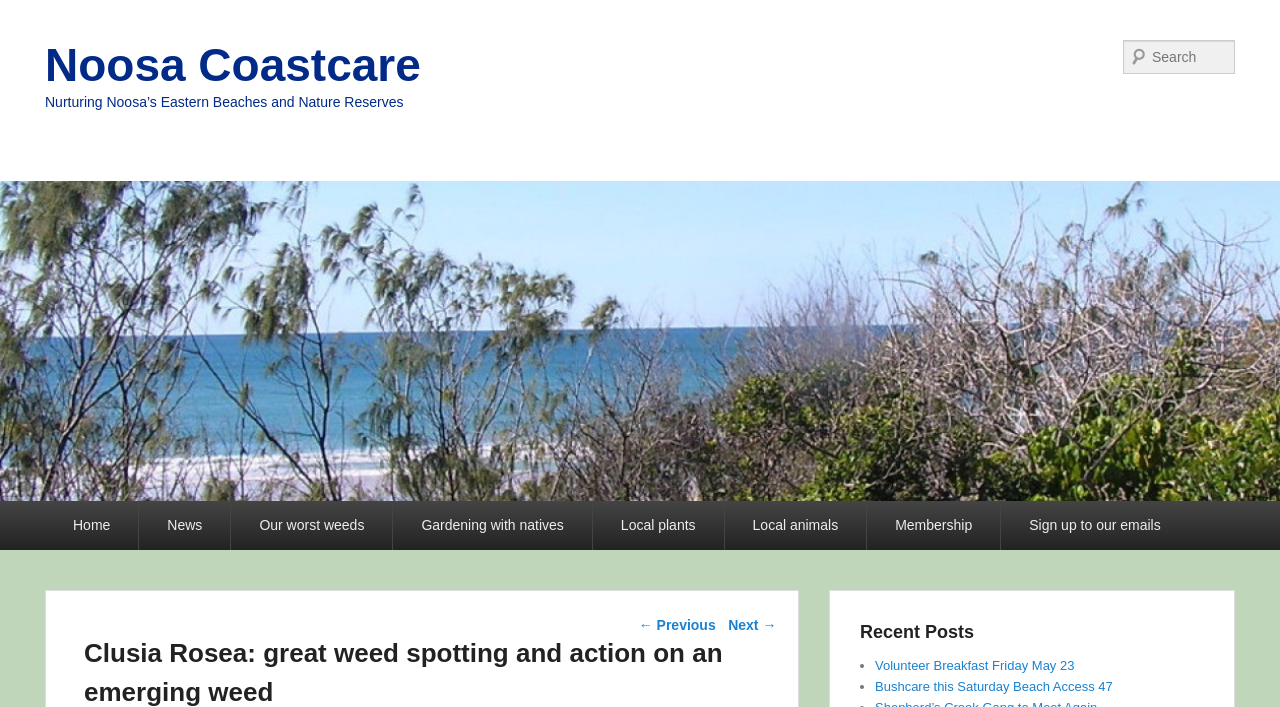What is the function of the '← Previous' and 'Next →' links?
Based on the image, answer the question in a detailed manner.

I found the answer by analyzing the heading element with the text 'Post navigation' and its child link elements '← Previous' and 'Next →', which indicates that they are used for navigating between posts.